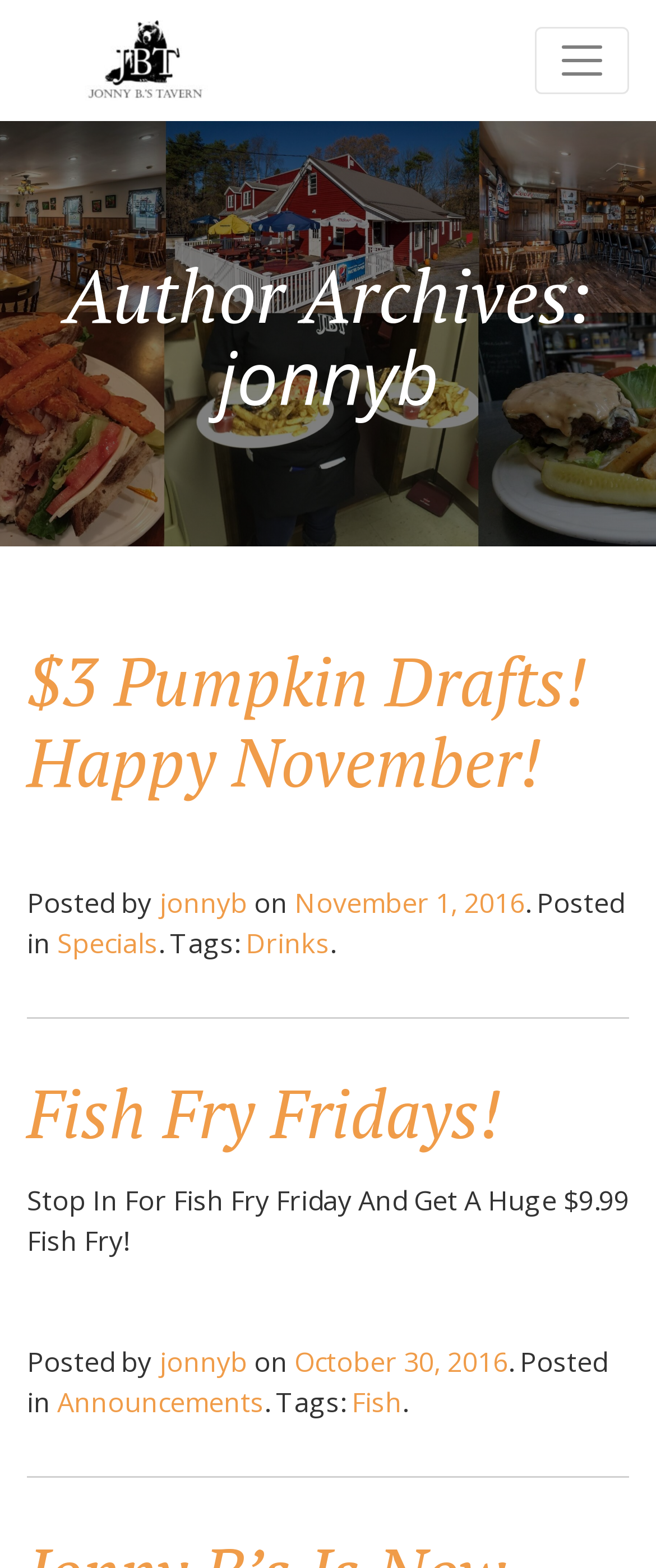Please find the bounding box coordinates of the element that must be clicked to perform the given instruction: "View the post by jonnyb". The coordinates should be four float numbers from 0 to 1, i.e., [left, top, right, bottom].

[0.244, 0.564, 0.377, 0.588]